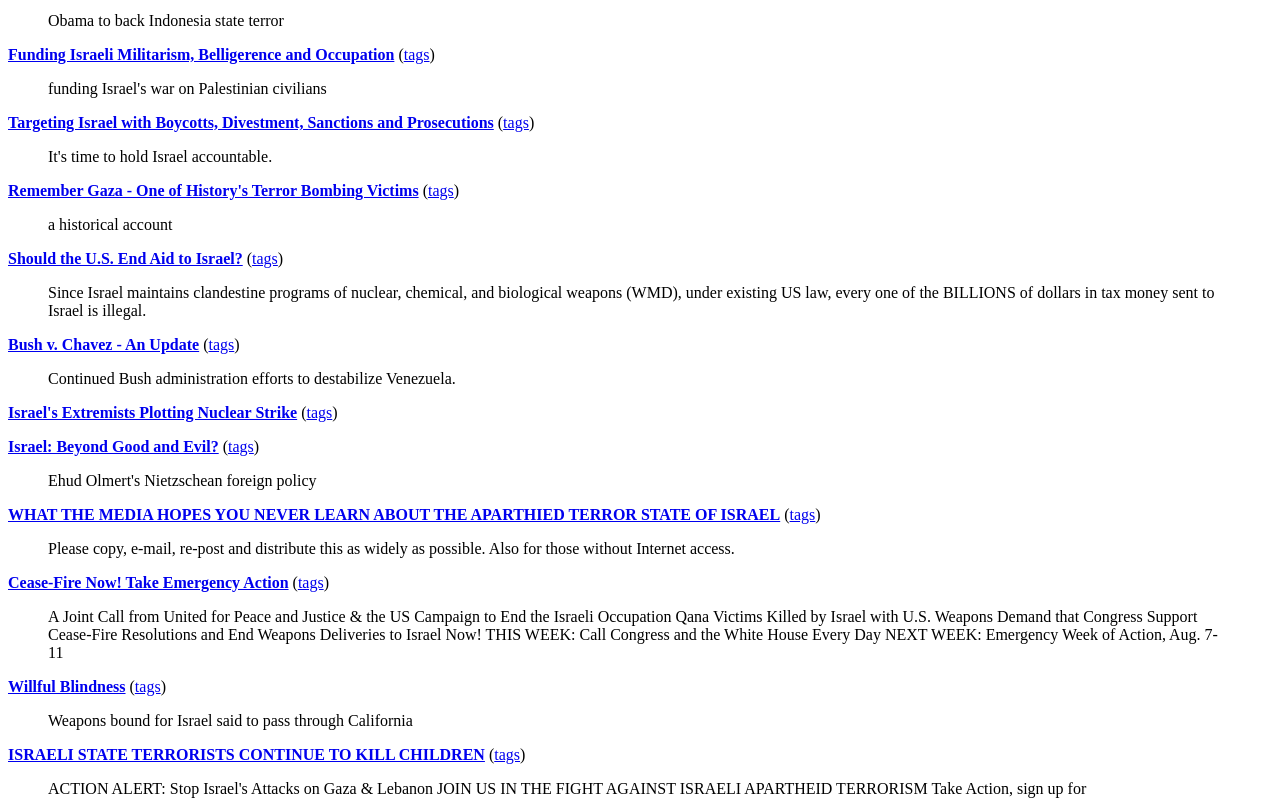Based on the element description tags, identify the bounding box coordinates for the UI element. The coordinates should be in the format (top-left x, top-left y, bottom-right x, bottom-right y) and within the 0 to 1 range.

[0.105, 0.847, 0.126, 0.869]